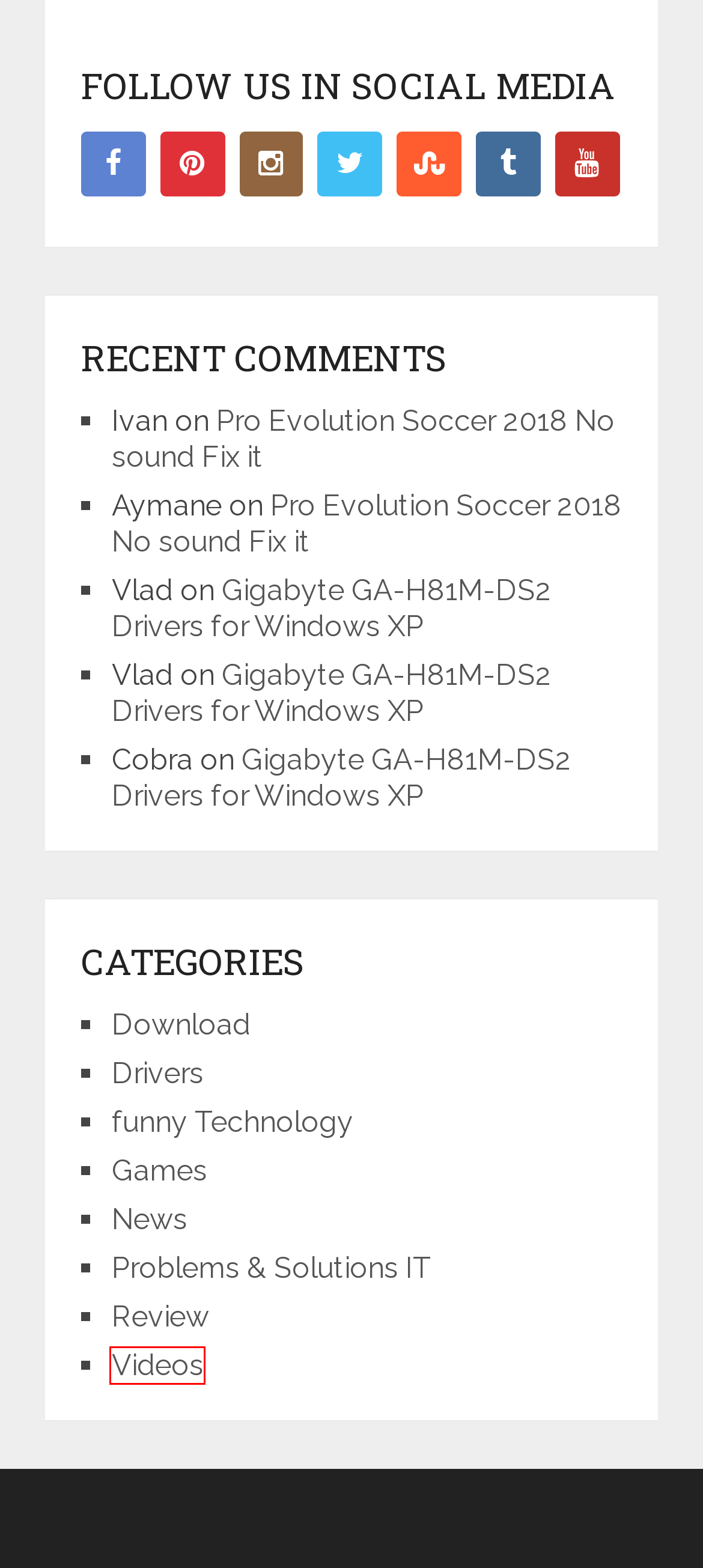Given a webpage screenshot featuring a red rectangle around a UI element, please determine the best description for the new webpage that appears after the element within the bounding box is clicked. The options are:
A. funny Technology Archives - fanyit
B. Drivers Archives - fanyit
C. Download Archives - fanyit
D. How to Easily Clear Your Google Search History on a Smartphone - fanyit
E. Pro Evolution Soccer 2018 No sound Fix it - Fanyit
F. Videos Archives - fanyit
G. Gigabyte GA-H81M-DS2 Drivers for Windows XP
H. Problems & Solutions IT Archives - fanyit

F